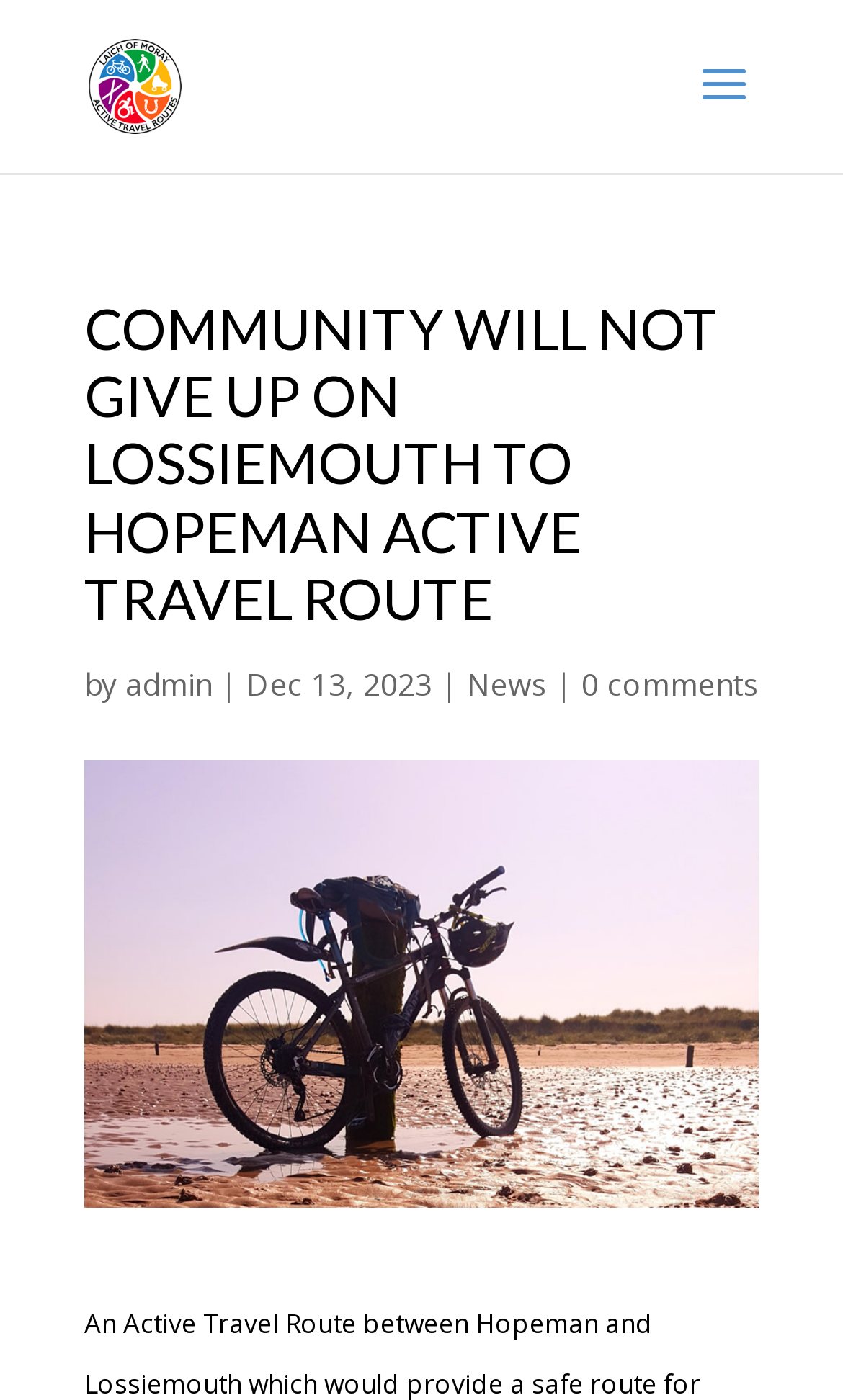Identify the bounding box of the HTML element described here: "0 comments". Provide the coordinates as four float numbers between 0 and 1: [left, top, right, bottom].

[0.69, 0.474, 0.9, 0.503]